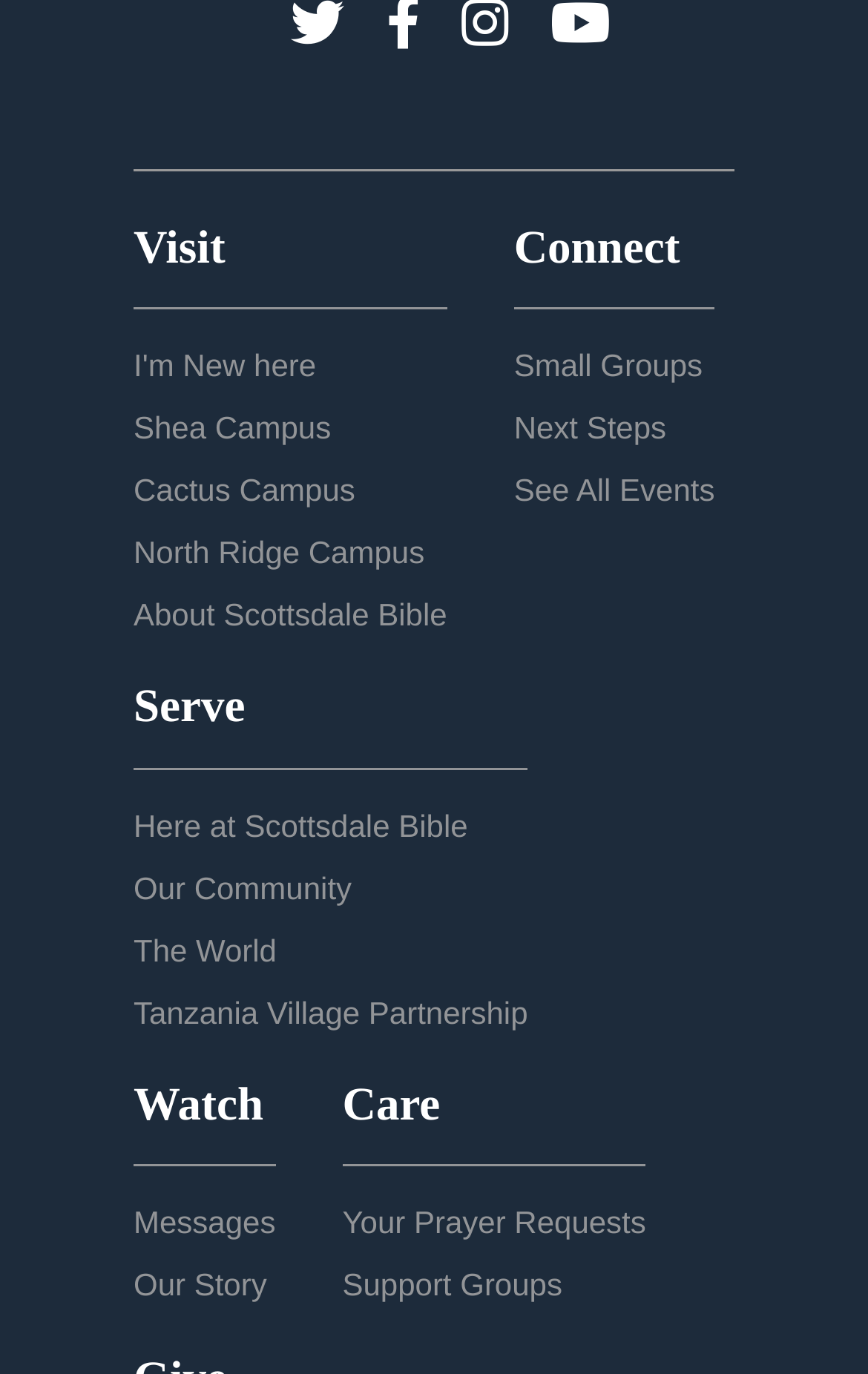Using the provided element description "Our Community", determine the bounding box coordinates of the UI element.

[0.154, 0.633, 0.405, 0.659]